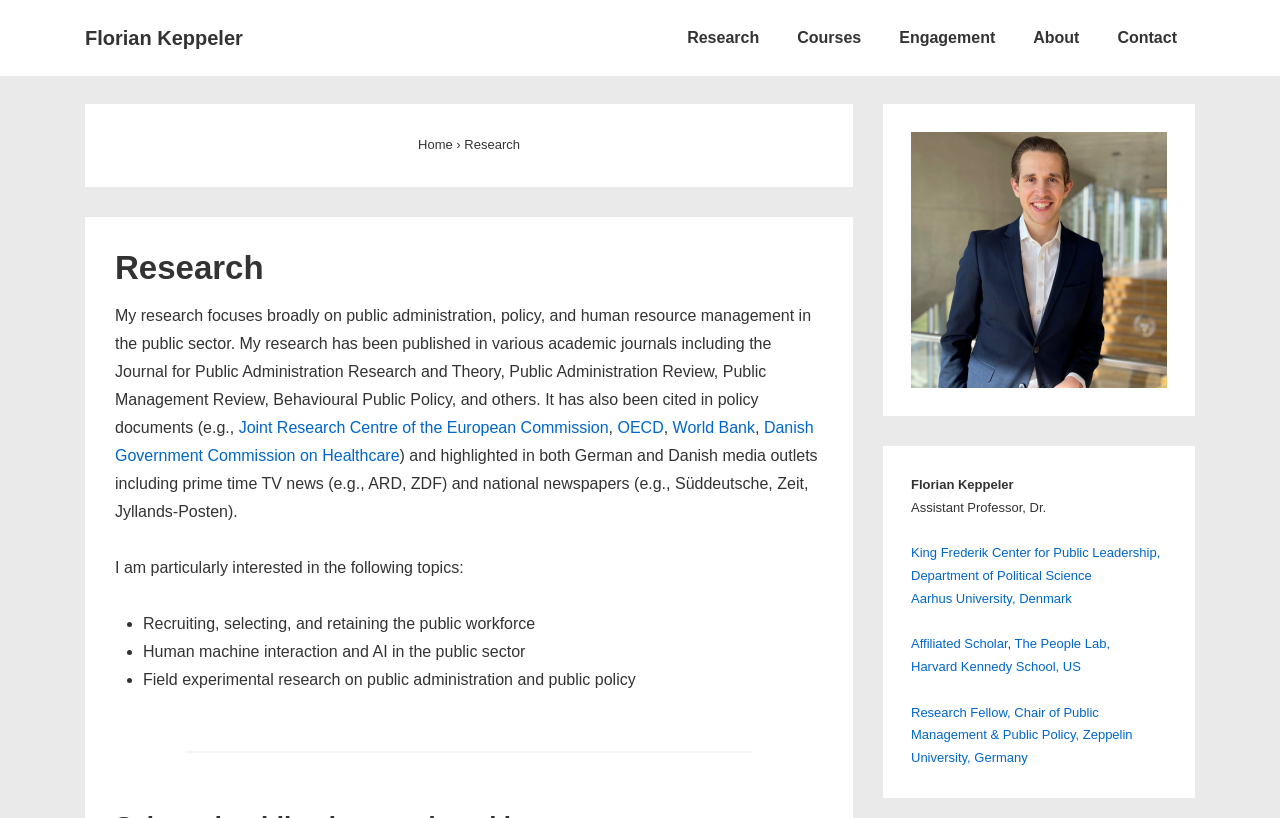How many links are in the main navigation?
Answer with a single word or phrase, using the screenshot for reference.

6